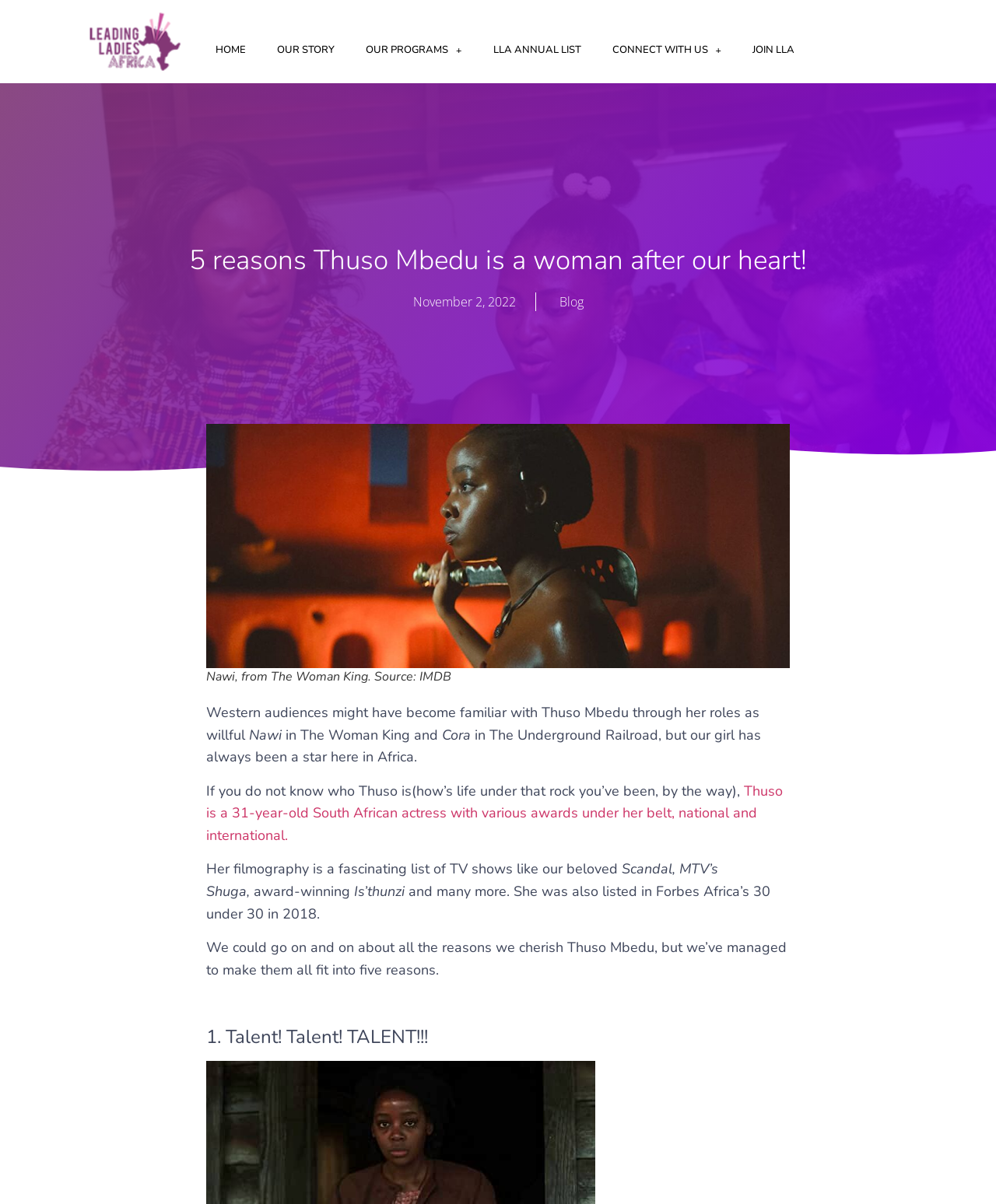Find the bounding box coordinates of the UI element according to this description: "Join LLA".

[0.74, 0.027, 0.813, 0.056]